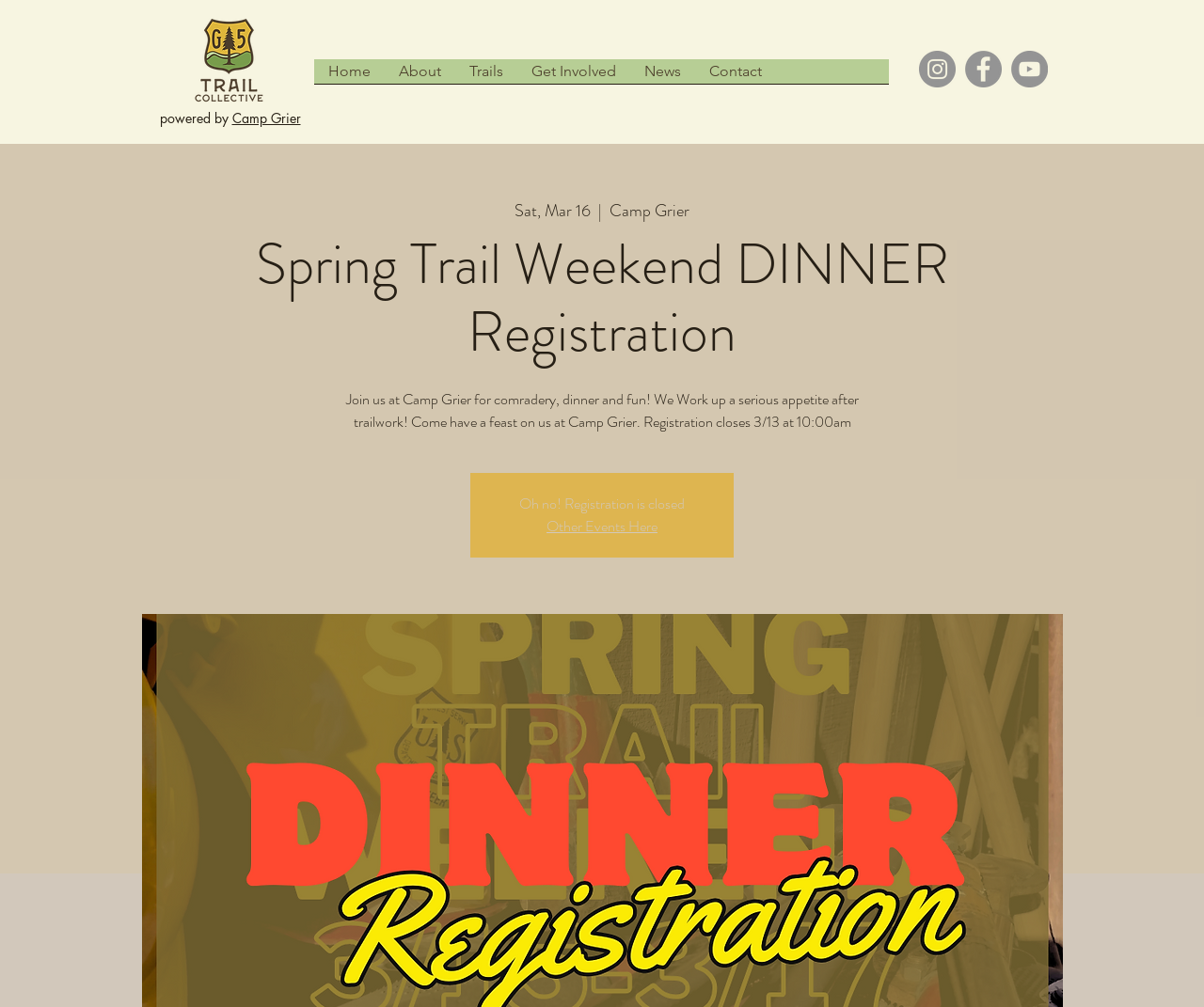Given the following UI element description: "Other Events Here", find the bounding box coordinates in the webpage screenshot.

[0.454, 0.512, 0.546, 0.534]